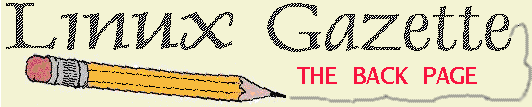Break down the image into a detailed narrative.

The image features the header for "Linux Gazette," specifically showcasing "THE BACK PAGE." The design includes a playful illustration of a yellow pencil with a pink eraser, reflecting a casual and approachable vibe. The text is stylized with a handwritten font for "Linux Gazette," while "THE BACK PAGE" is prominently displayed in bold red letters. This header serves as an invitation for readers to explore the final section of the publication, often containing informal content, personal anecdotes, or community contributions from Linux enthusiasts. The overall aesthetic combines a sense of nostalgia with a creative flair, capturing the spirit of the Linux community in the late 1990s.